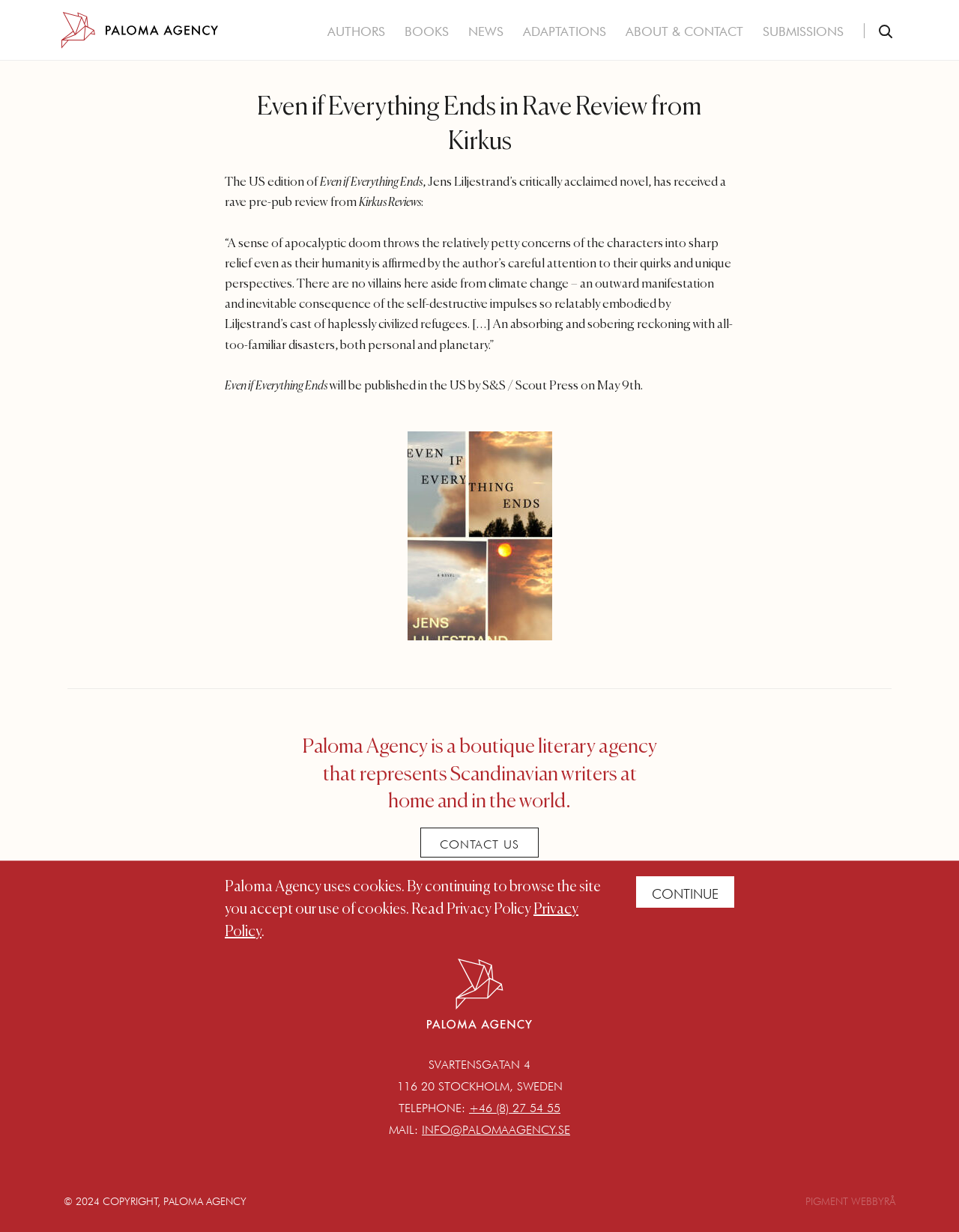Respond to the question below with a single word or phrase:
What is the name of the literary agency?

Paloma Agency